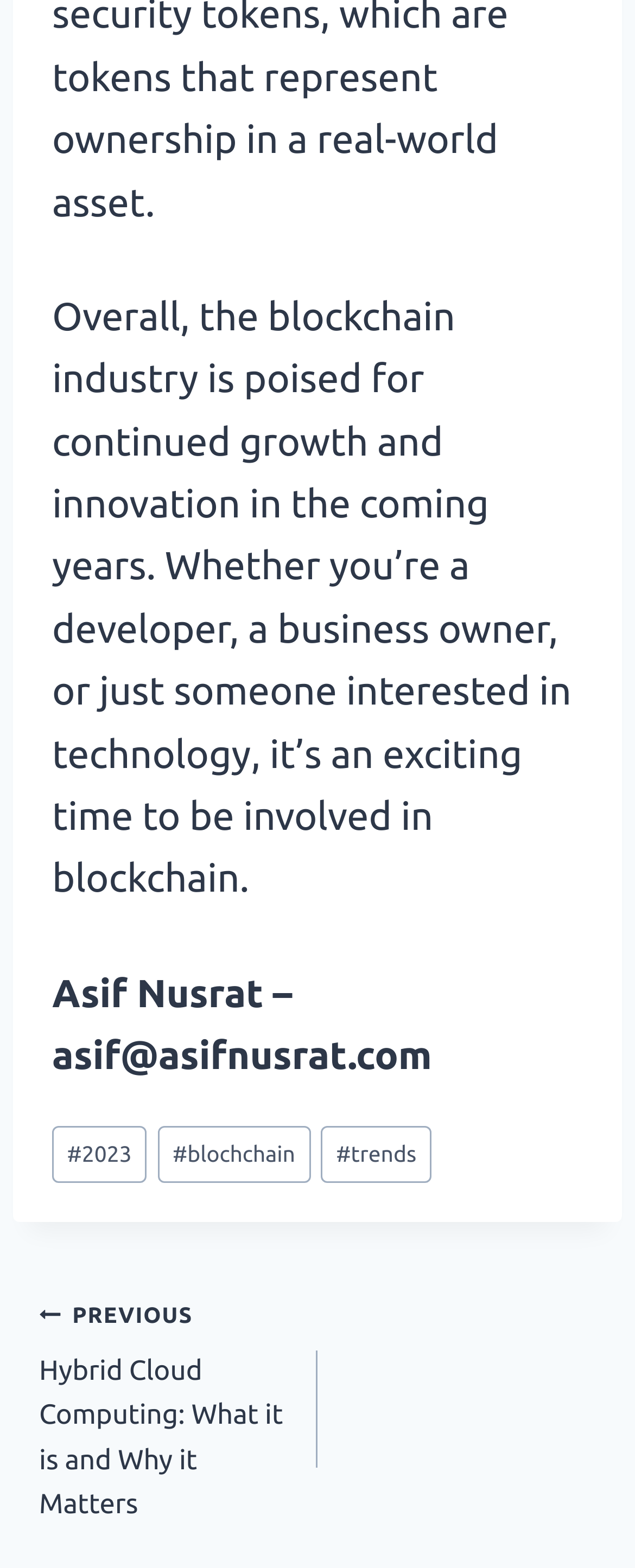Who is the author of the article?
Look at the image and respond with a single word or a short phrase.

Asif Nusrat